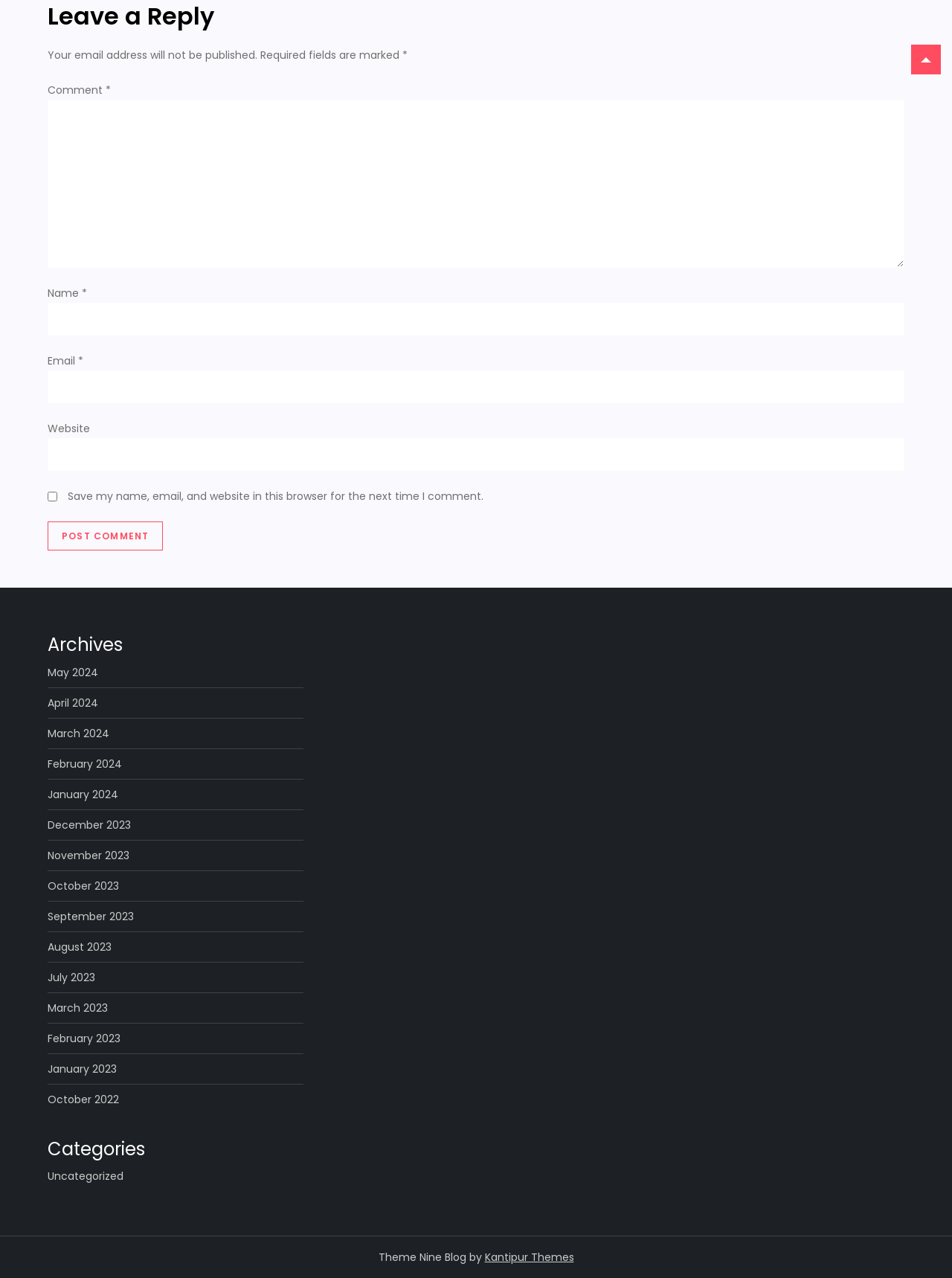What is the theme of the blog?
Please analyze the image and answer the question with as much detail as possible.

The webpage has a footer section that mentions 'Theme Nine Blog by Kantipur Themes', which suggests that the theme of the blog is Theme Nine.